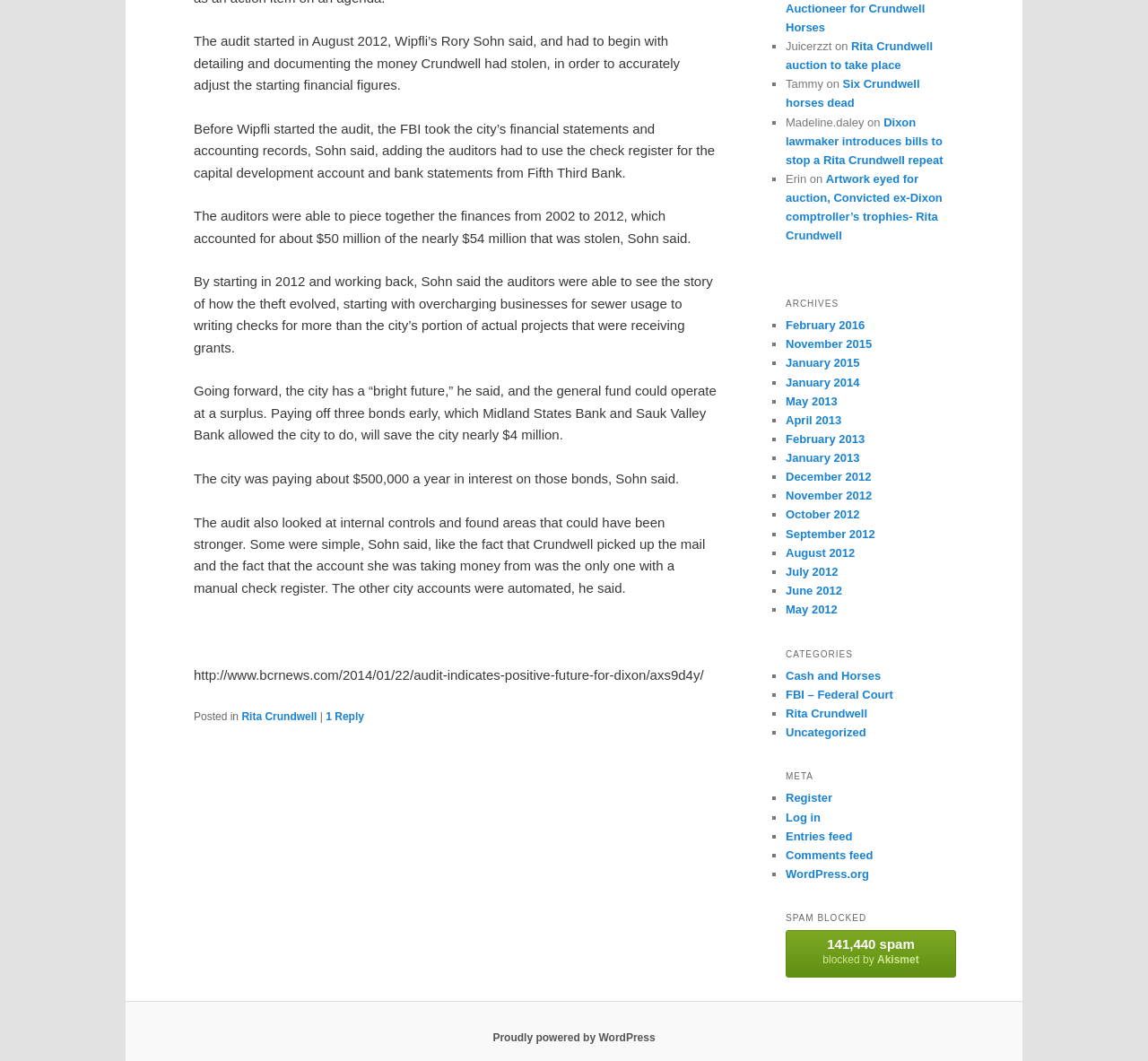Predict the bounding box of the UI element that fits this description: "141,440 spam blocked by Akismet".

[0.684, 0.877, 0.833, 0.921]